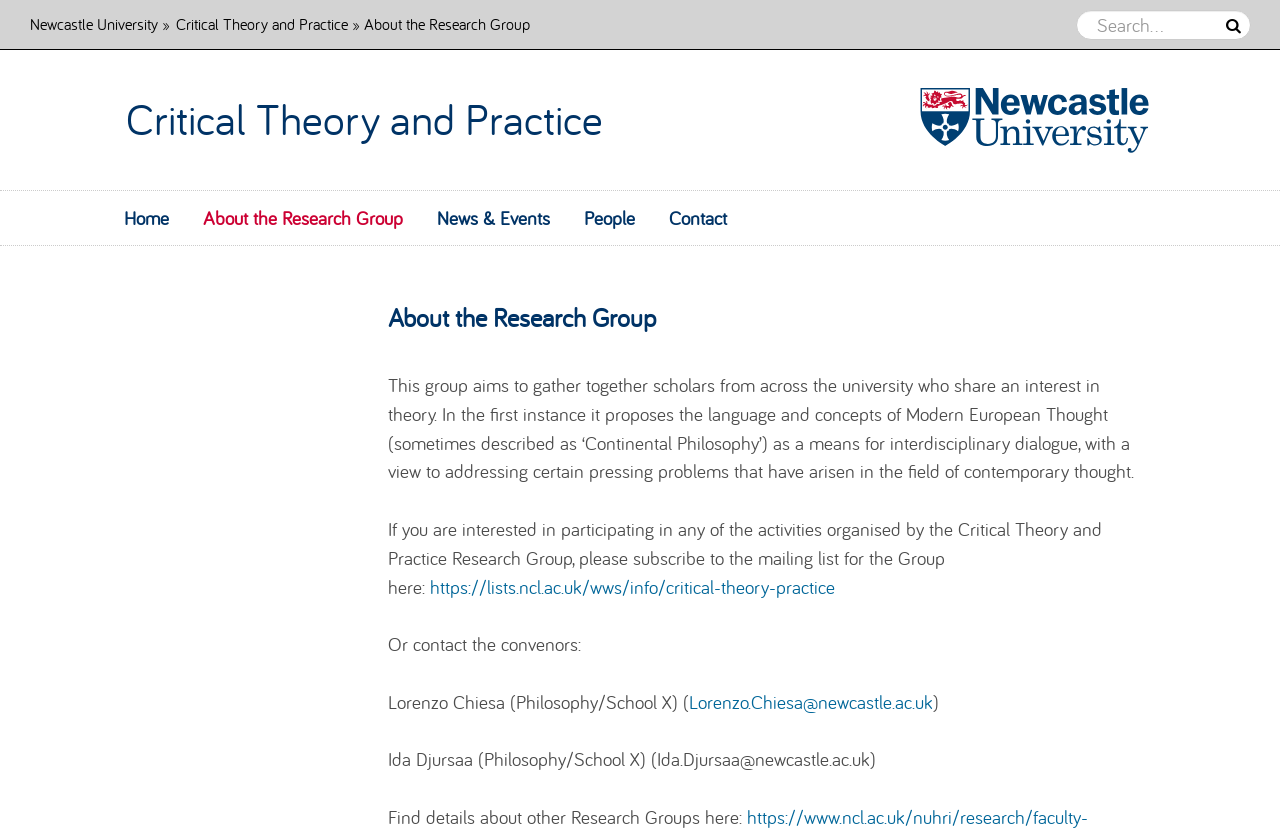Using the format (top-left x, top-left y, bottom-right x, bottom-right y), and given the element description, identify the bounding box coordinates within the screenshot: https://lists.ncl.ac.uk/wws/info/critical-theory-practice

[0.336, 0.691, 0.652, 0.72]